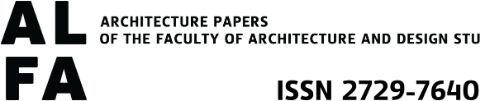Explain the image in a detailed way.

The image features the logo for "ALFA," which represents the architecture papers of the Faculty of Architecture and Design at Slovakia's Technological University (STU) in Bratislava. The logo prominently displays the acronym "ALFA" in a bold, modern font, followed by the phrase "ARCHITECTURE PAPERS OF THE FACULTY OF ARCHITECTURE AND DESIGN" in smaller text. Additionally, it features the International Standard Serial Number (ISSN) "2729-7640," which identifies the publication within academic standards. The overall design is sleek and professional, reflective of the academic focus and commitment to architectural excellence and innovation fostered by the faculty.